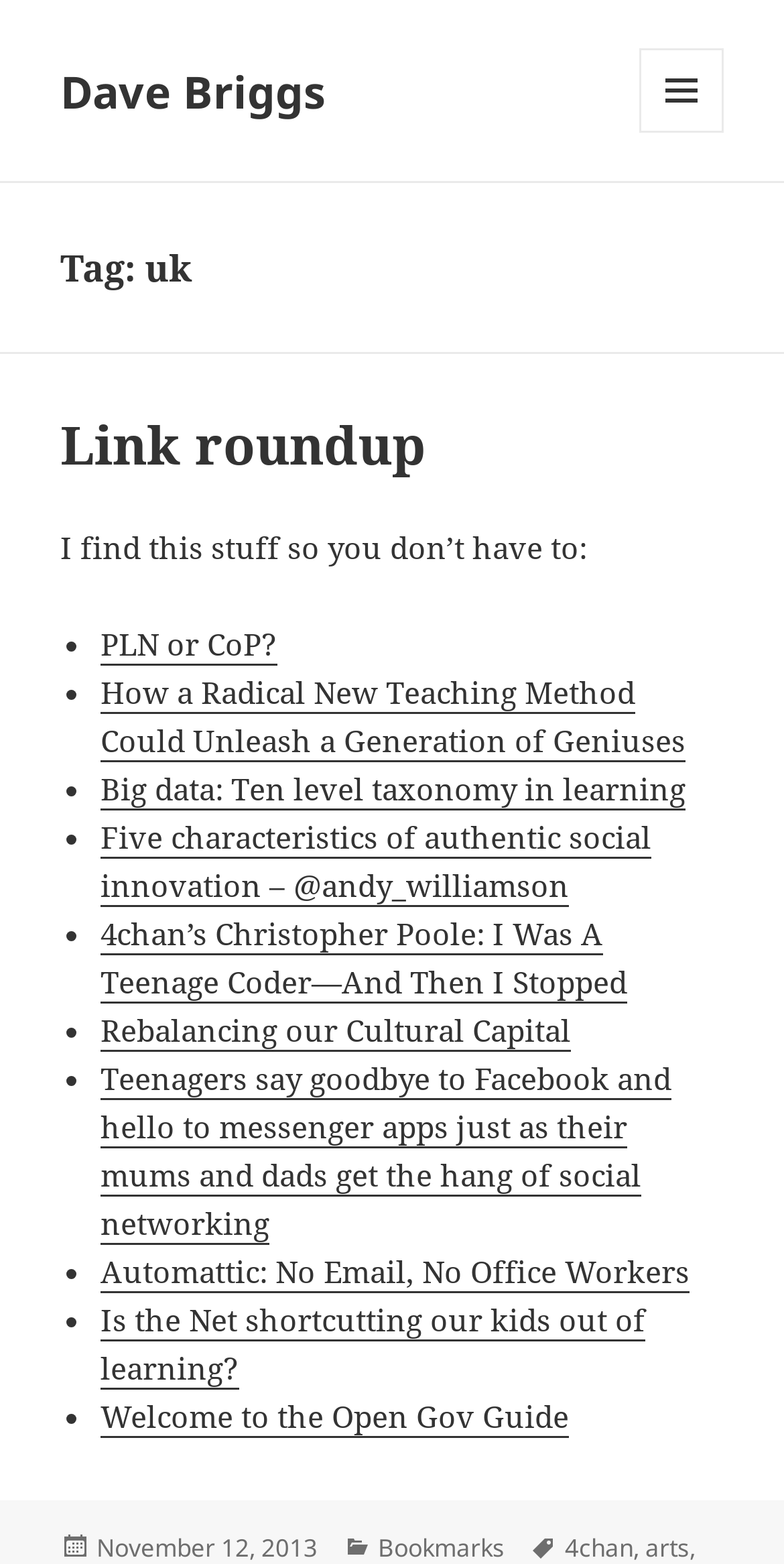Please indicate the bounding box coordinates for the clickable area to complete the following task: "Click on the 'Dave Briggs' link". The coordinates should be specified as four float numbers between 0 and 1, i.e., [left, top, right, bottom].

[0.077, 0.039, 0.415, 0.077]